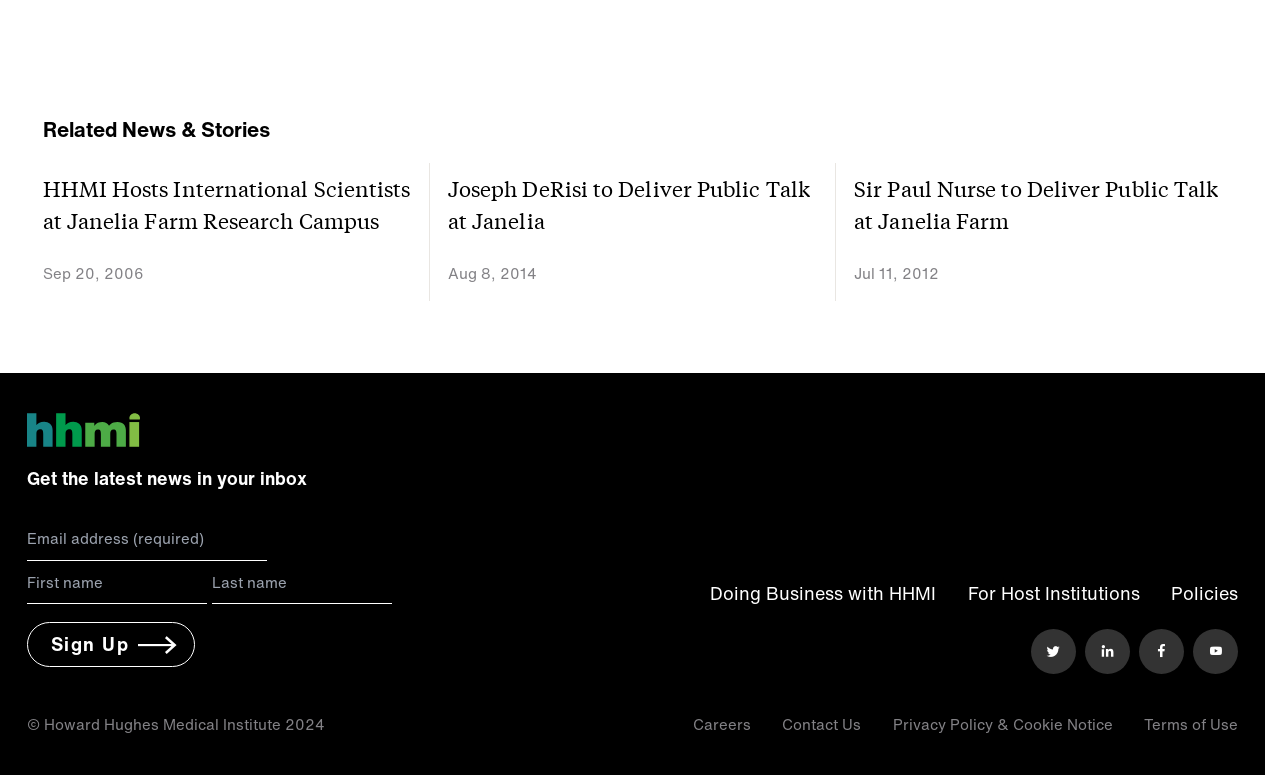Indicate the bounding box coordinates of the clickable region to achieve the following instruction: "Enter email address."

[0.021, 0.667, 0.209, 0.723]